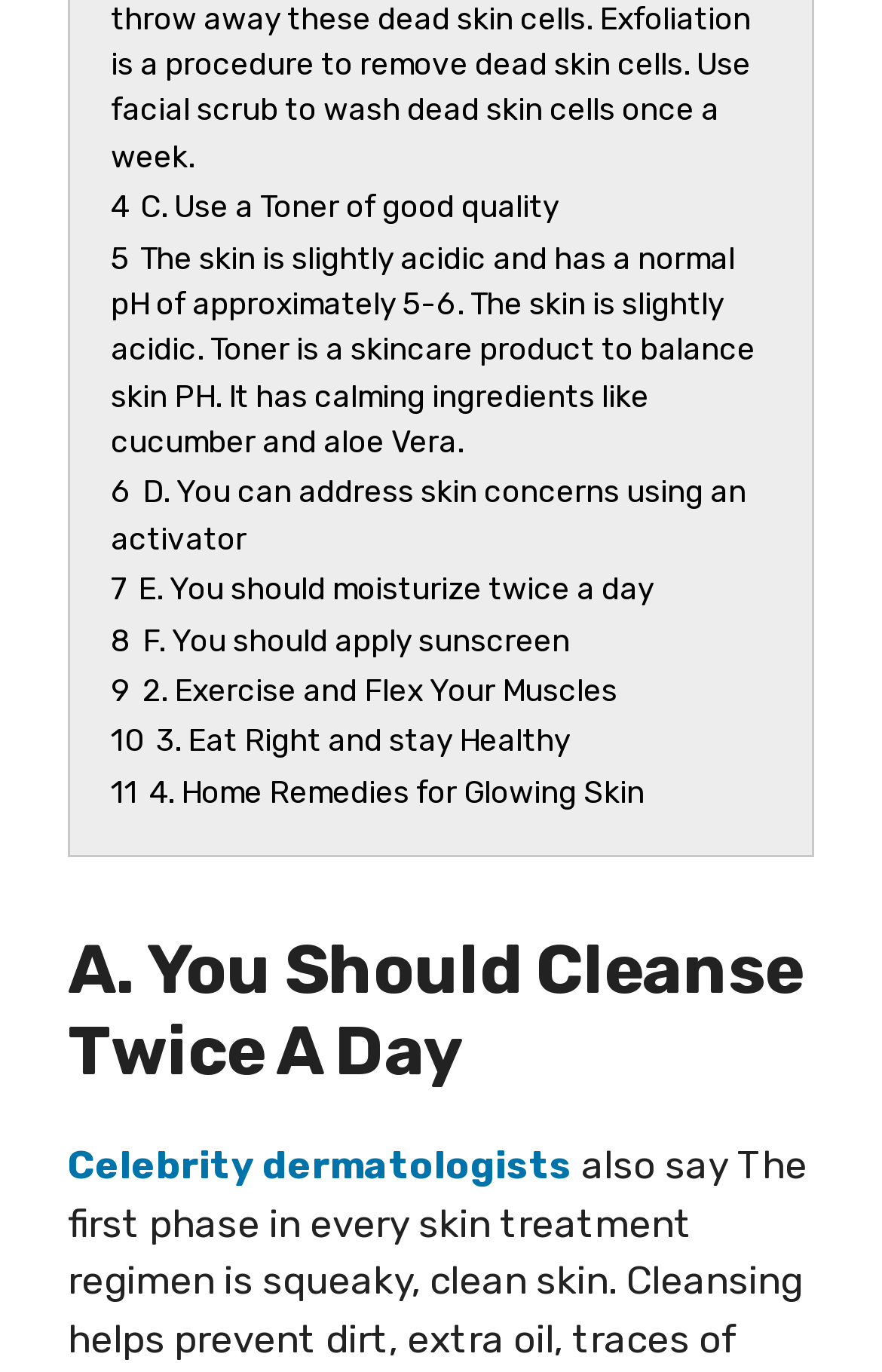Provide the bounding box coordinates of the UI element this sentence describes: "Celebrity dermatologists".

[0.077, 0.833, 0.649, 0.866]